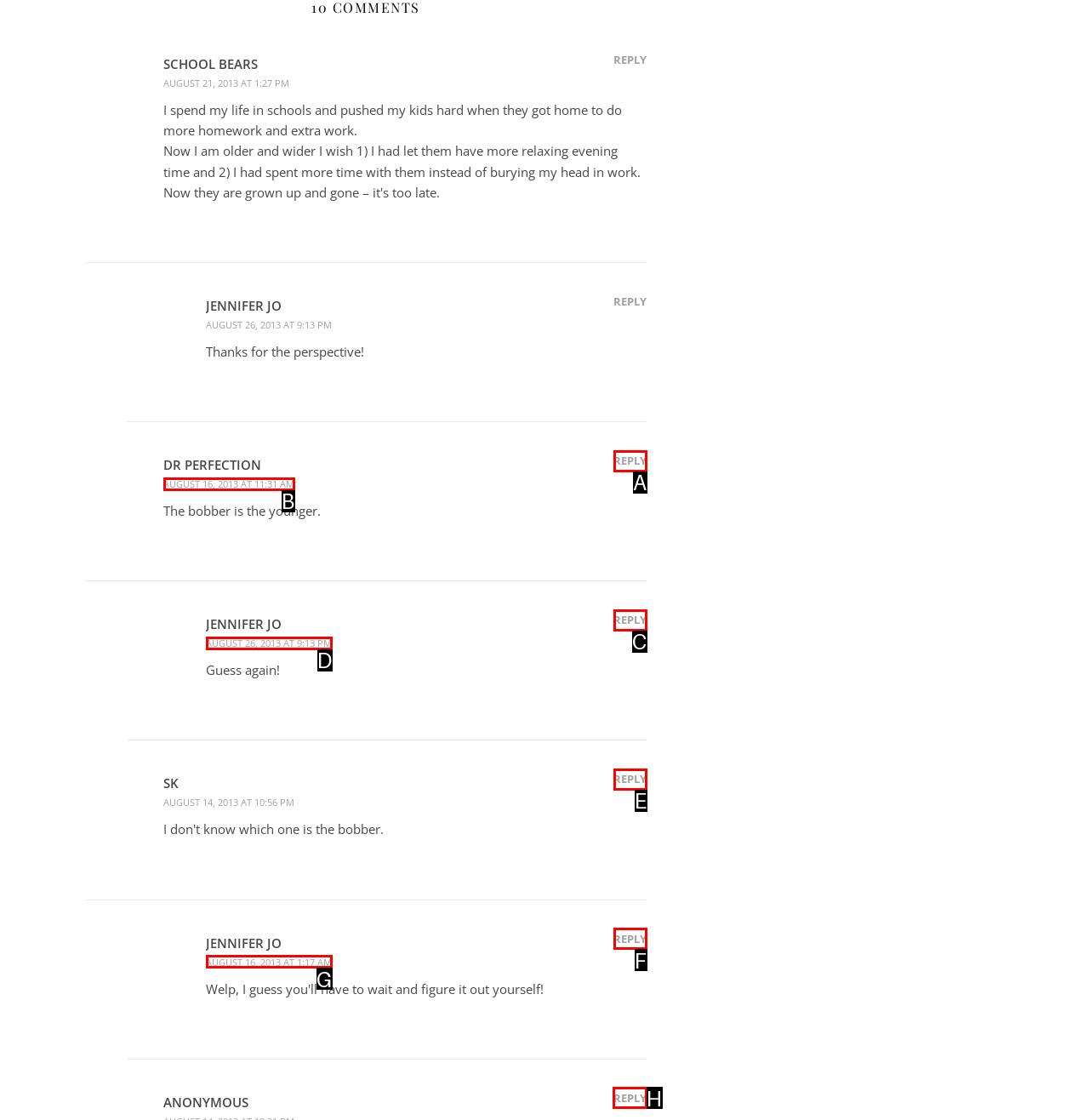Tell me the letter of the UI element I should click to accomplish the task: Reply to Anonymous based on the choices provided in the screenshot.

H